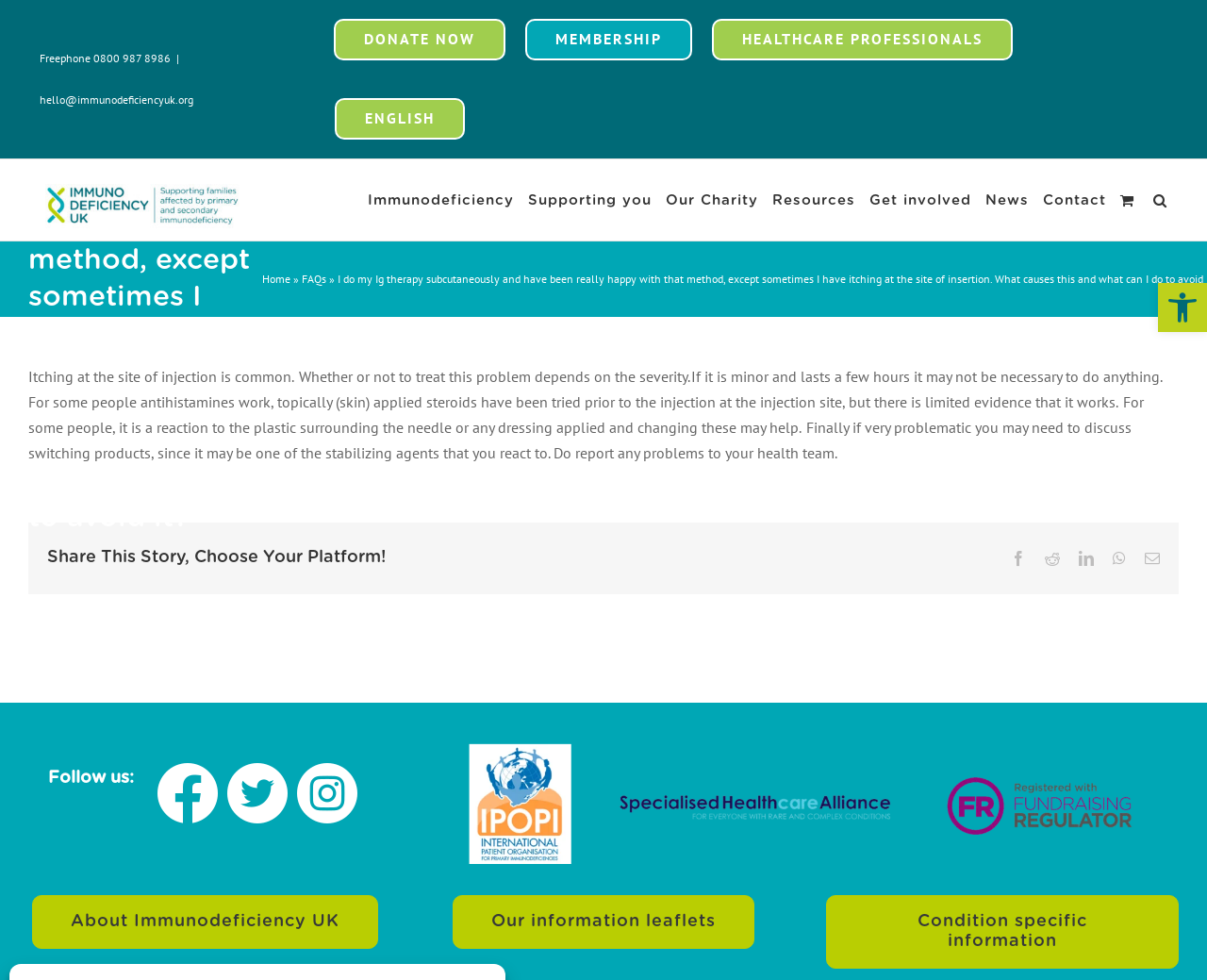Examine the image carefully and respond to the question with a detailed answer: 
What is the name of the organization behind this webpage?

I found the name of the organization by looking at the top of the webpage, where it says 'Immunodeficiency UK Logo'. This suggests that the organization behind this webpage is Immunodeficiency UK.